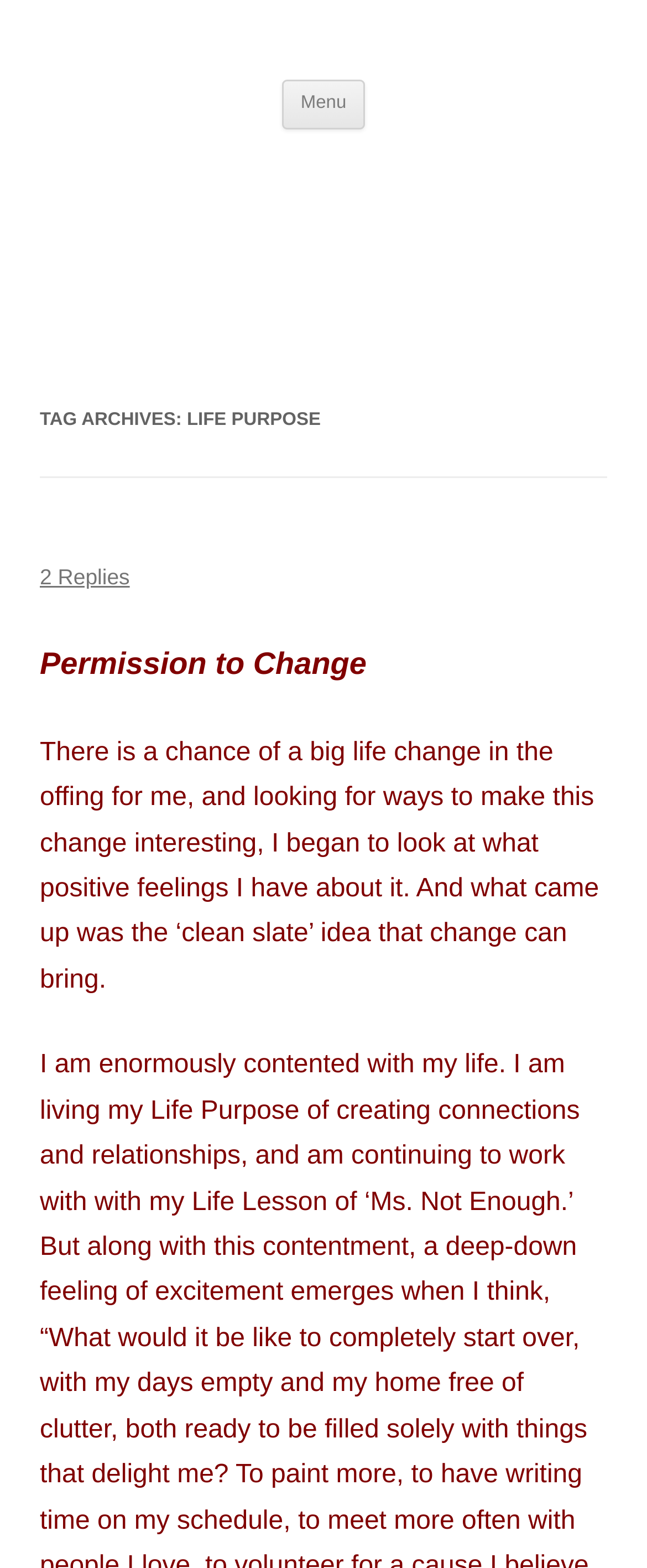What is the idea that the author is excited about?
Using the image provided, answer with just one word or phrase.

Clean Slate